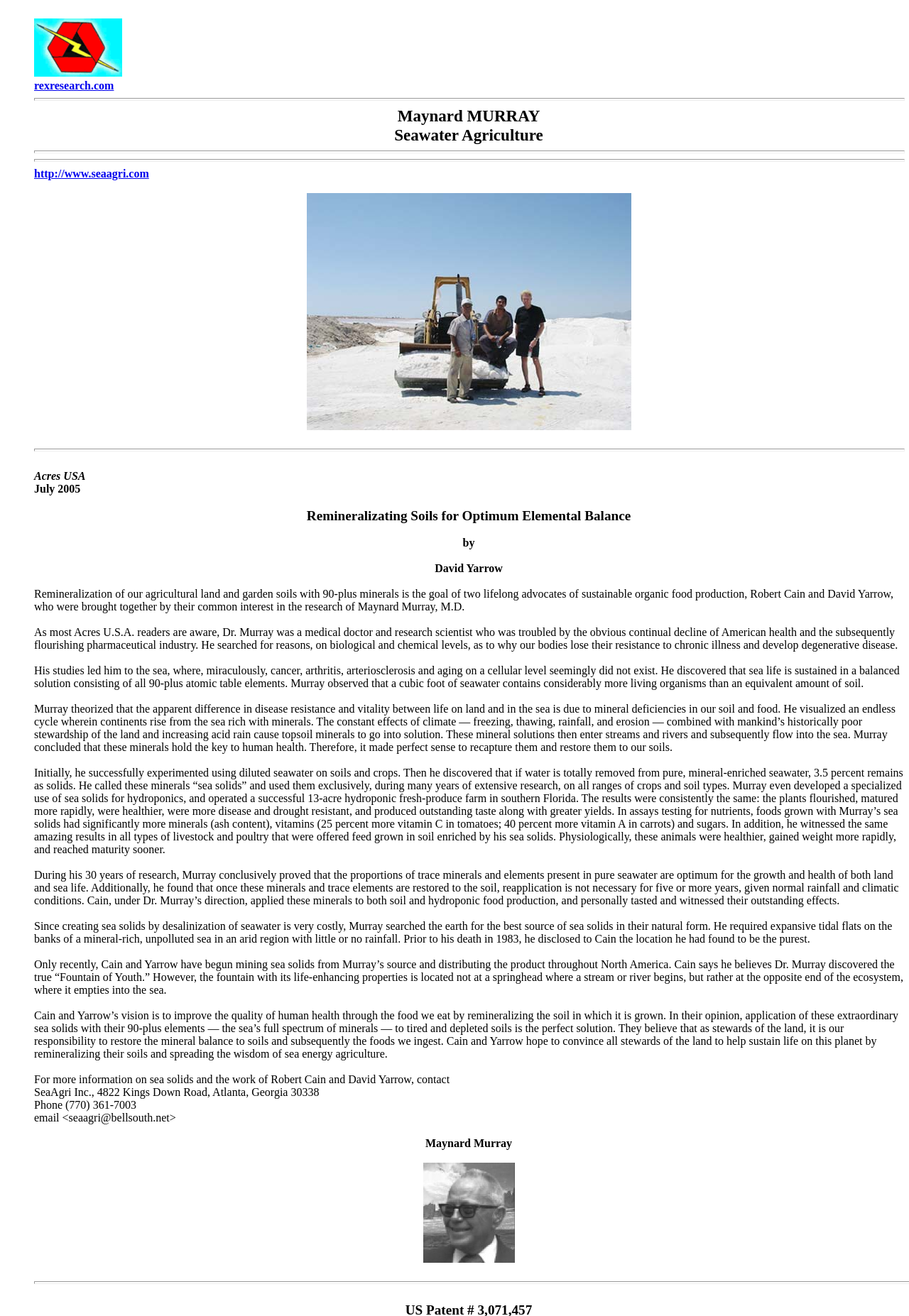What is the location of SeaAgri Inc.?
Please provide a detailed and thorough answer to the question.

The webpage provides the contact information of SeaAgri Inc., including their address, which is 4822 Kings Down Road, Atlanta, Georgia 30338. This indicates that the company is located in Atlanta, Georgia.